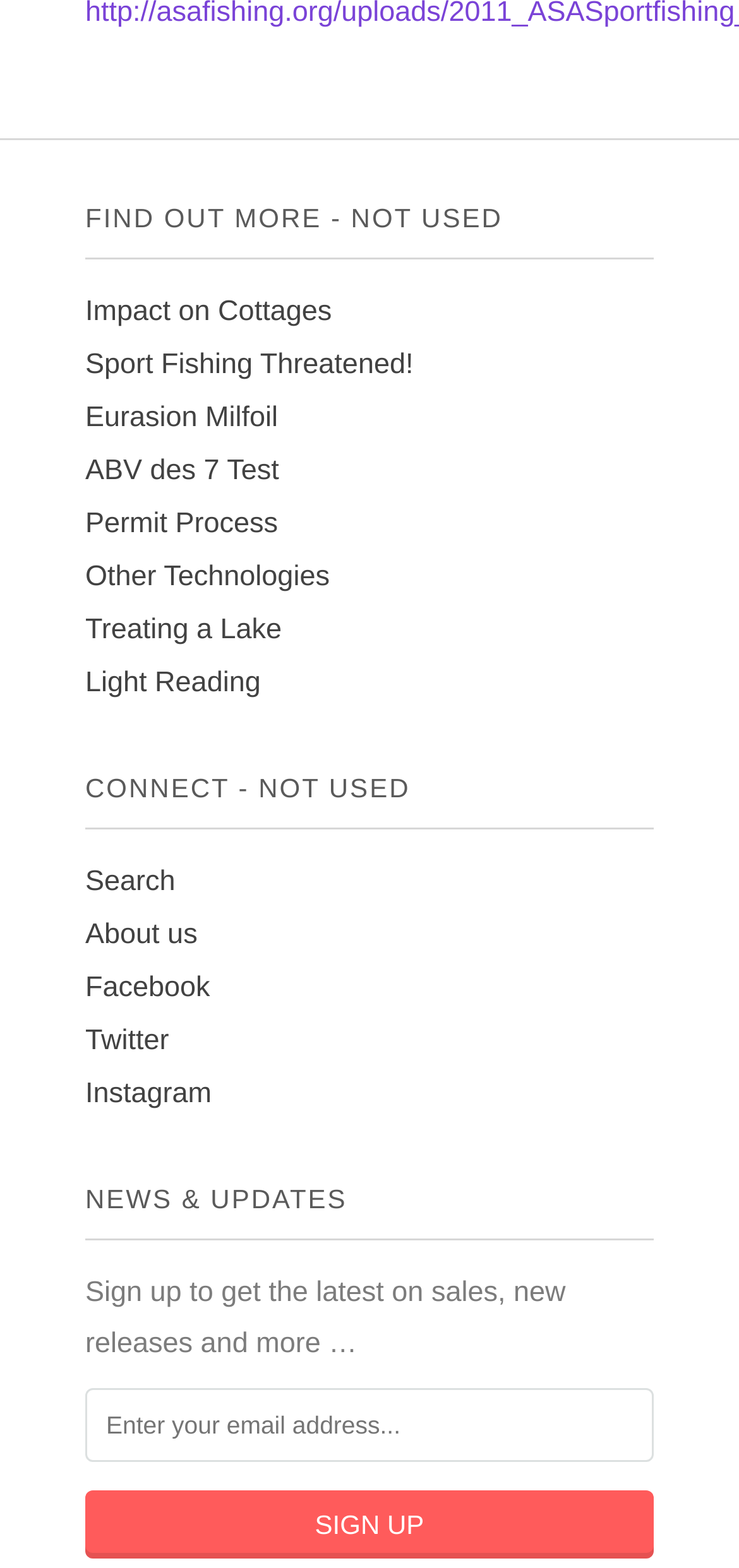Please specify the bounding box coordinates of the clickable region to carry out the following instruction: "Click the sign up button". The coordinates should be four float numbers between 0 and 1, in the format [left, top, right, bottom].

[0.115, 0.95, 0.885, 0.994]